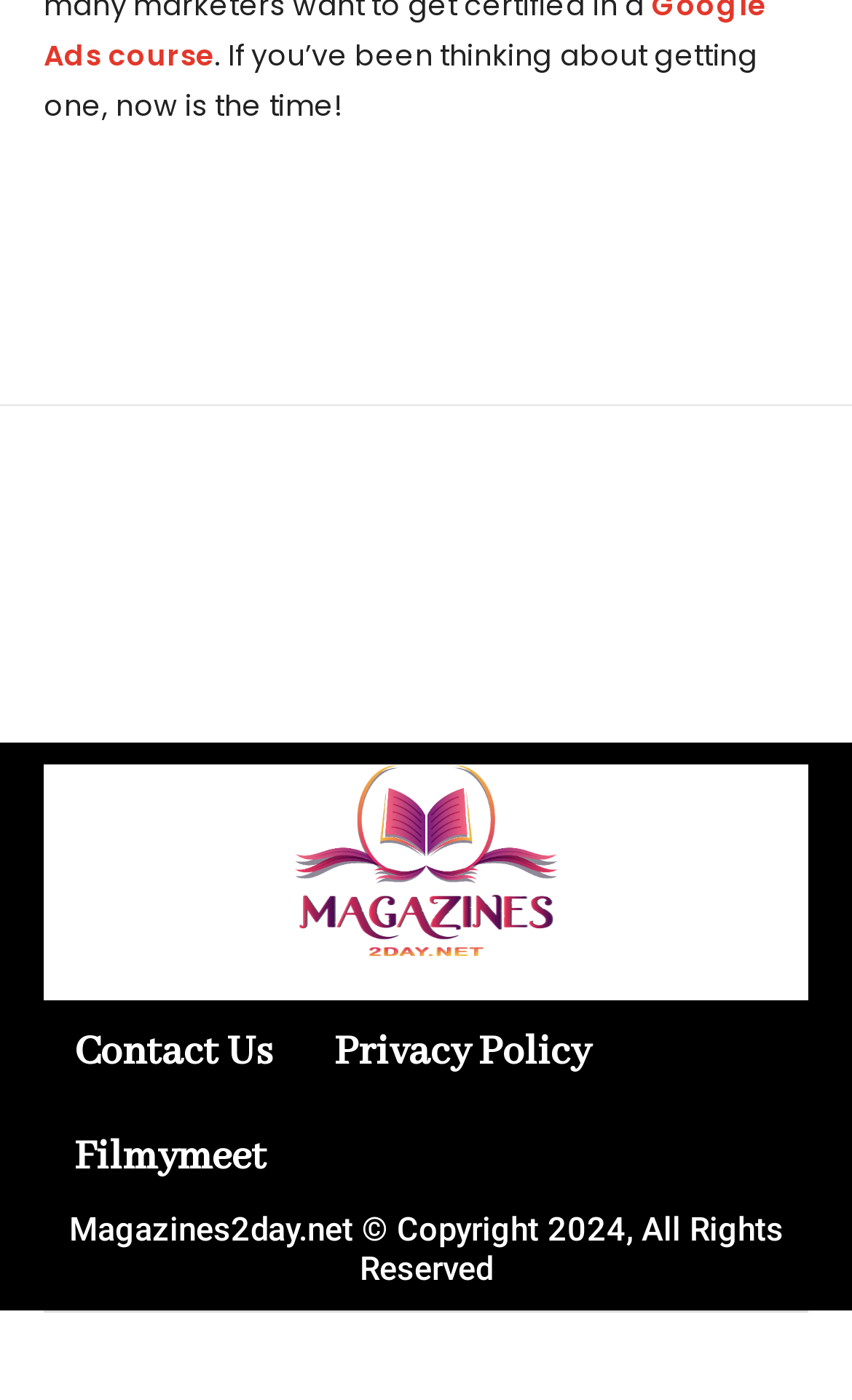Provide the bounding box coordinates of the HTML element described by the text: "Filmymeet".

[0.051, 0.789, 0.349, 0.864]